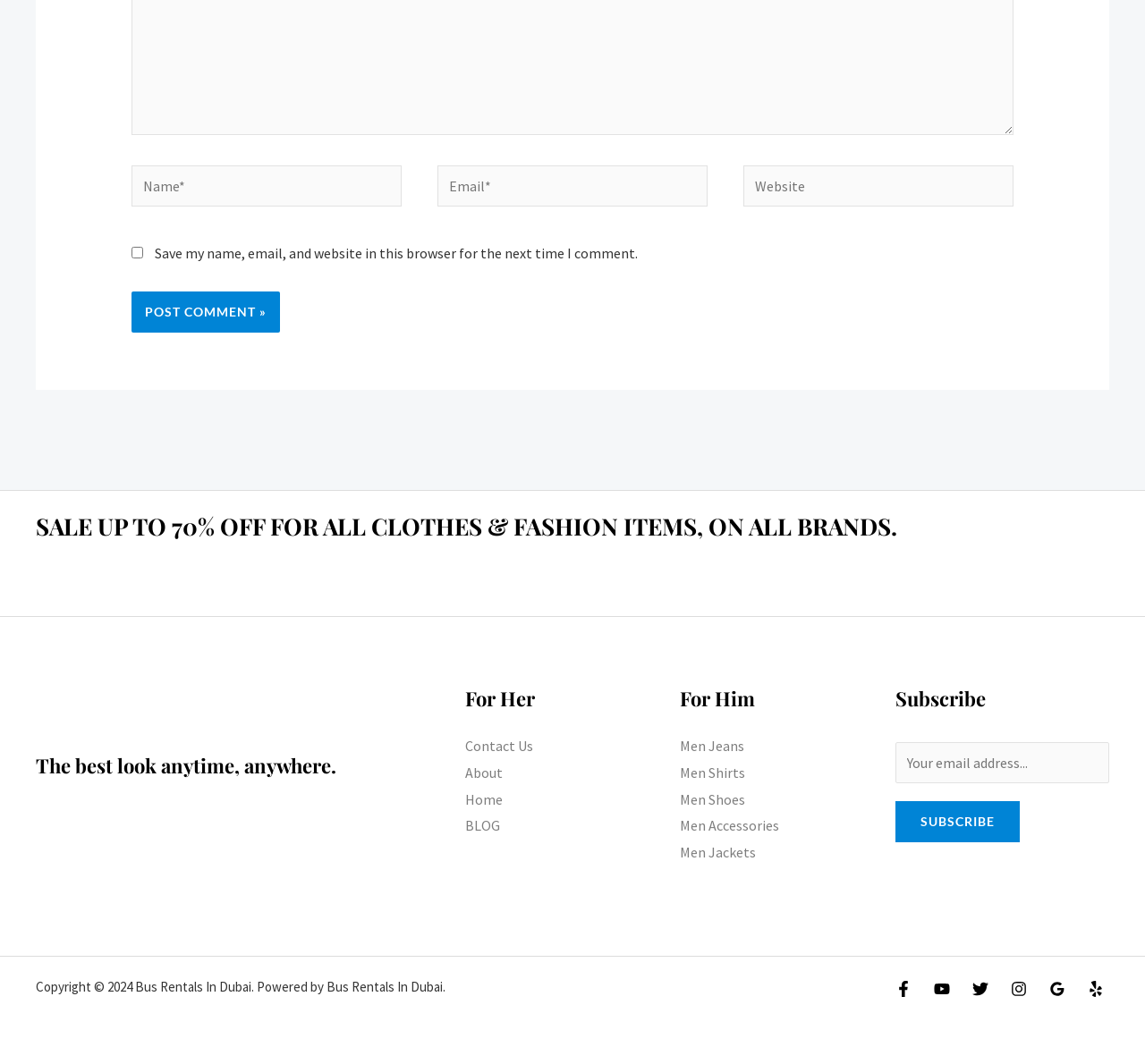What is the call-to-action button text for subscribing?
Provide a short answer using one word or a brief phrase based on the image.

SUBSCRIBE